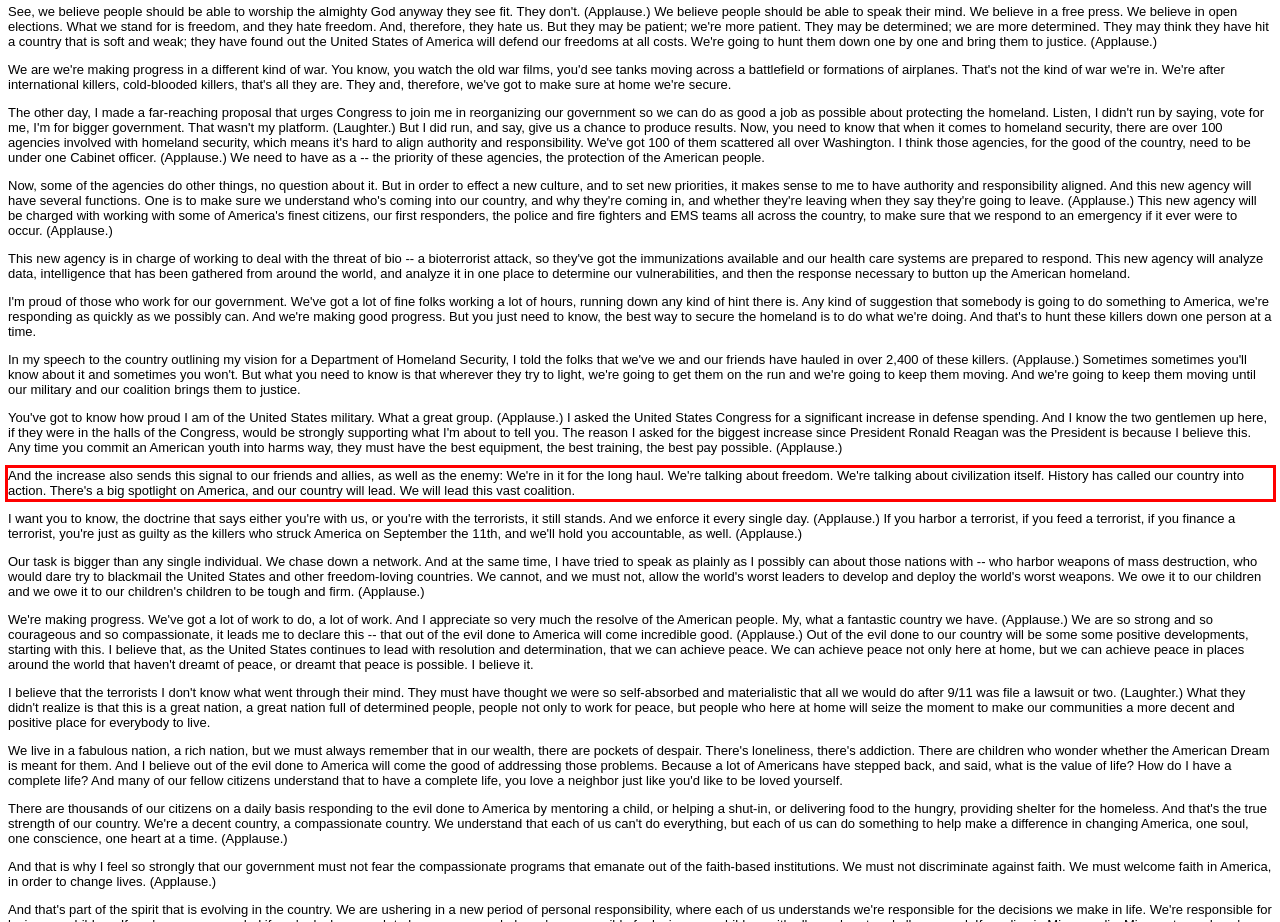Using the provided webpage screenshot, recognize the text content in the area marked by the red bounding box.

And the increase also sends this signal to our friends and allies, as well as the enemy: We're in it for the long haul. We're talking about freedom. We're talking about civilization itself. History has called our country into action. There's a big spotlight on America, and our country will lead. We will lead this vast coalition.